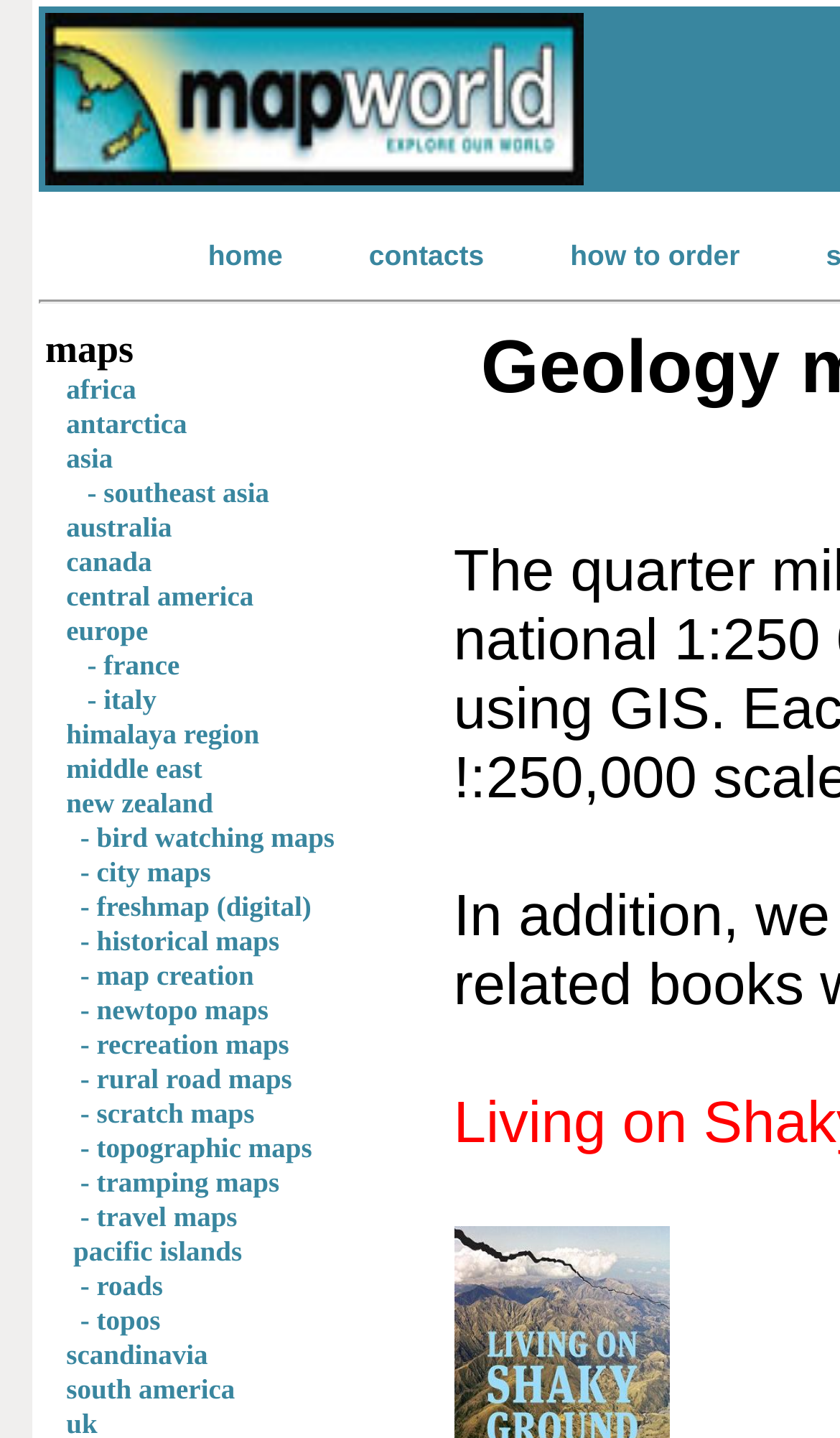How many links are there under the 'New Zealand' category?
Look at the screenshot and respond with one word or a short phrase.

11